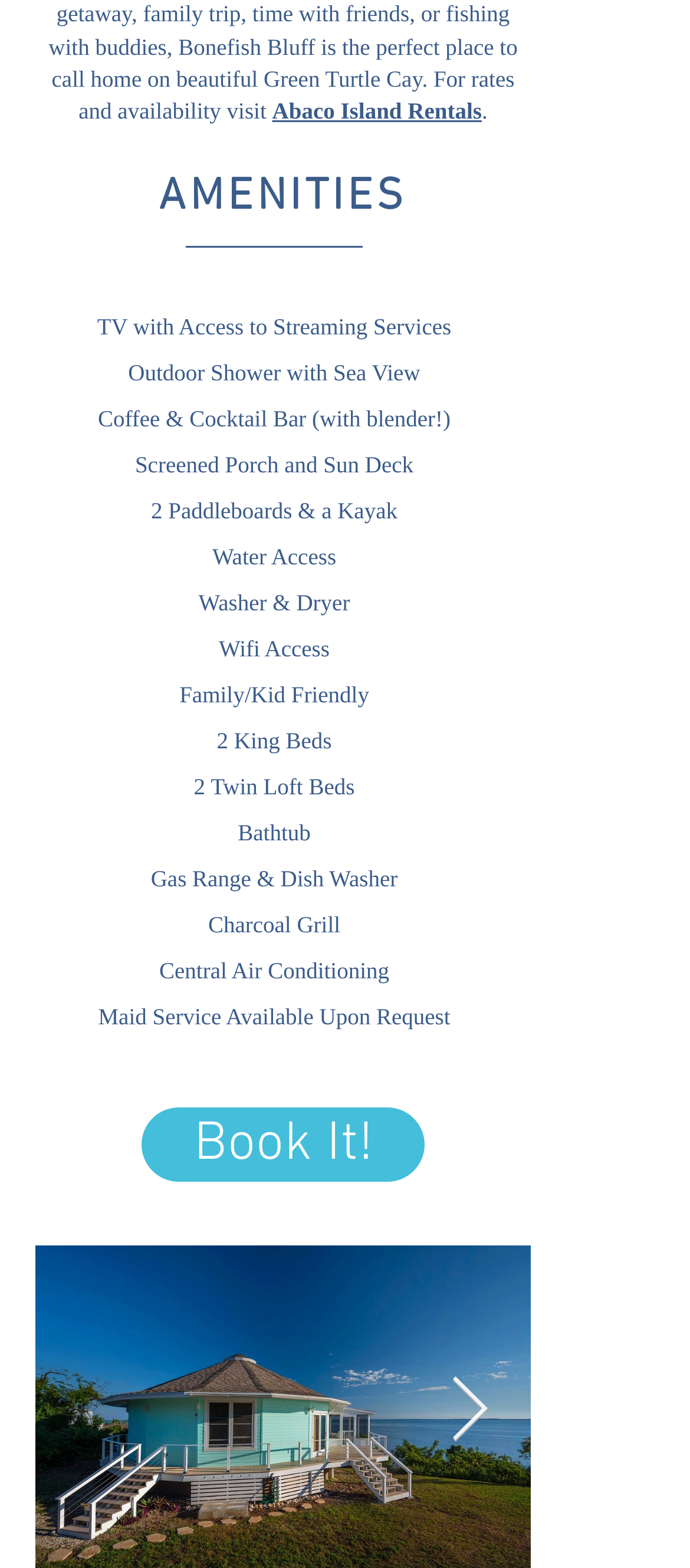Given the element description Abaco Island Rentals, predict the bounding box coordinates for the UI element in the webpage screenshot. The format should be (top-left x, top-left y, bottom-right x, bottom-right y), and the values should be between 0 and 1.

[0.394, 0.062, 0.698, 0.079]